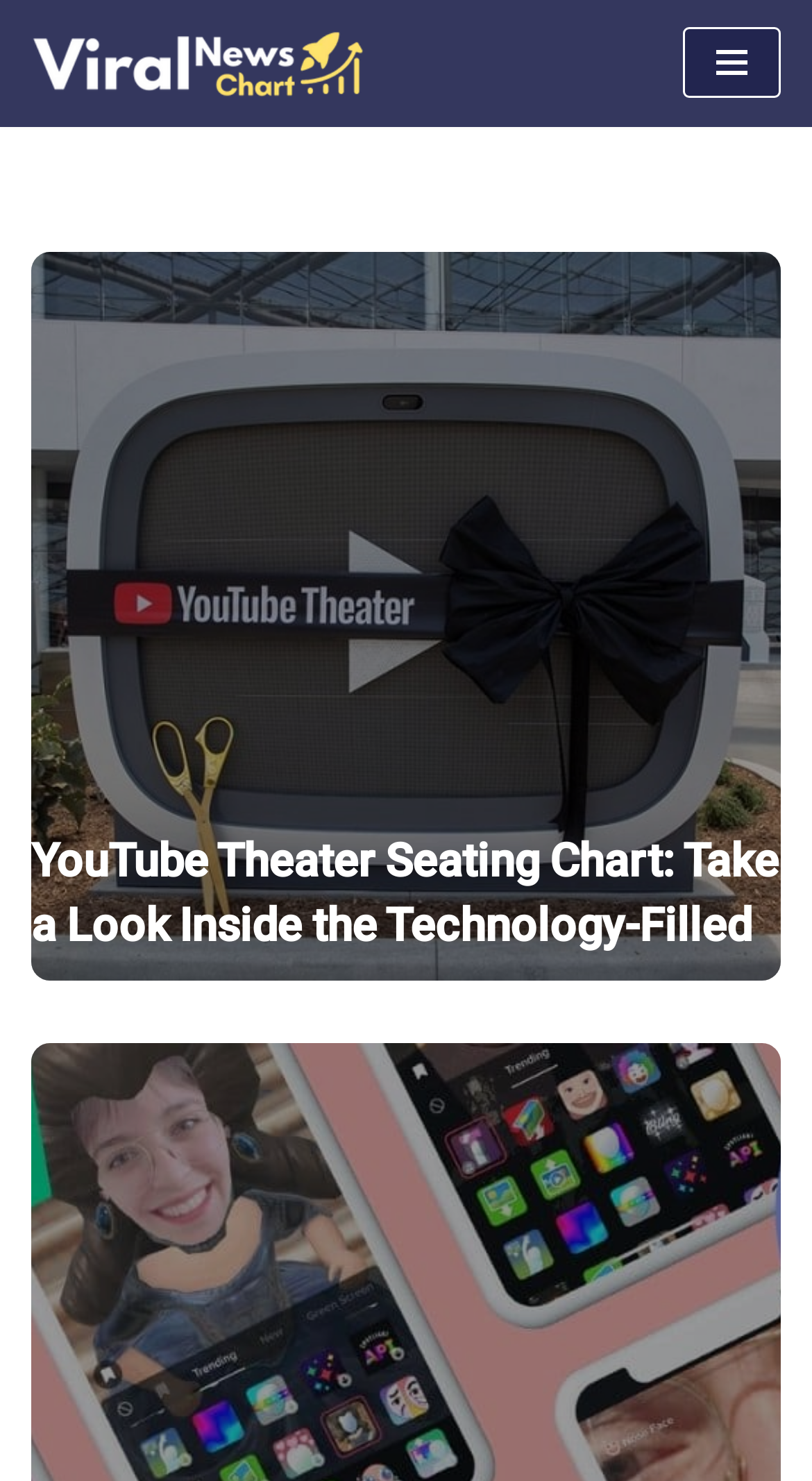Determine the bounding box coordinates (top-left x, top-left y, bottom-right x, bottom-right y) of the UI element described in the following text: title="square photos (23)"

None